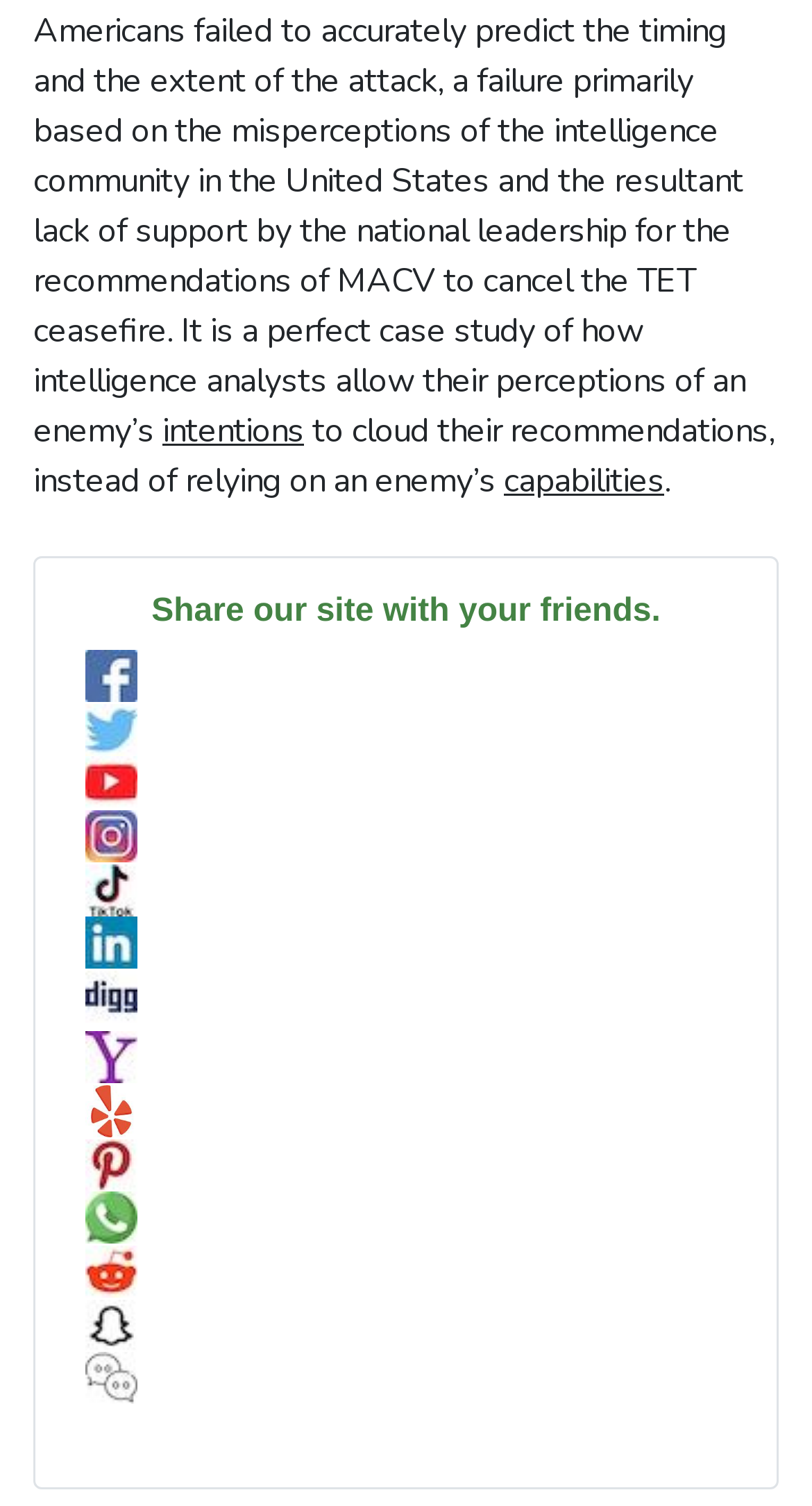How many social media platforms are available to share the site?
Based on the image, answer the question with as much detail as possible.

The webpage has 15 links with social media platform names, such as Facebook, Twitter, YouTube, and others, along with their corresponding images. This suggests that users can share the website on 15 different social media platforms.